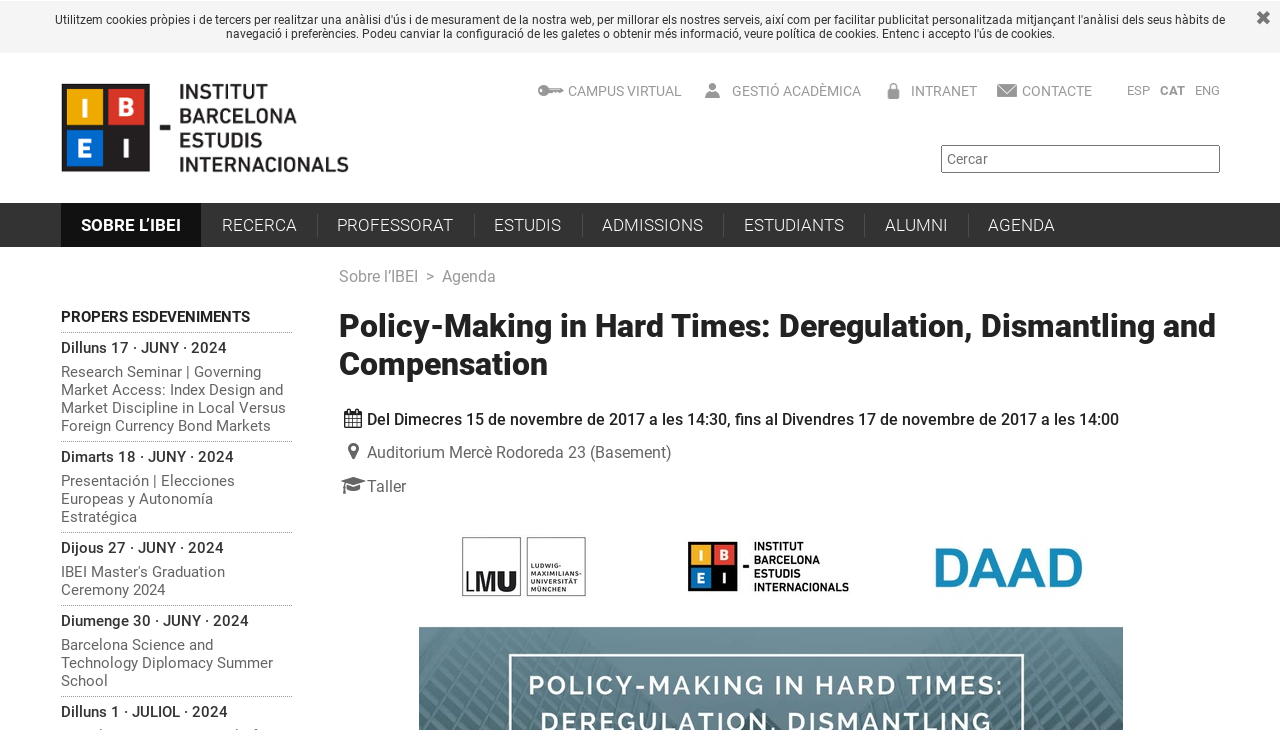Locate the bounding box coordinates of the clickable area needed to fulfill the instruction: "Contact the institution".

[0.798, 0.114, 0.853, 0.136]